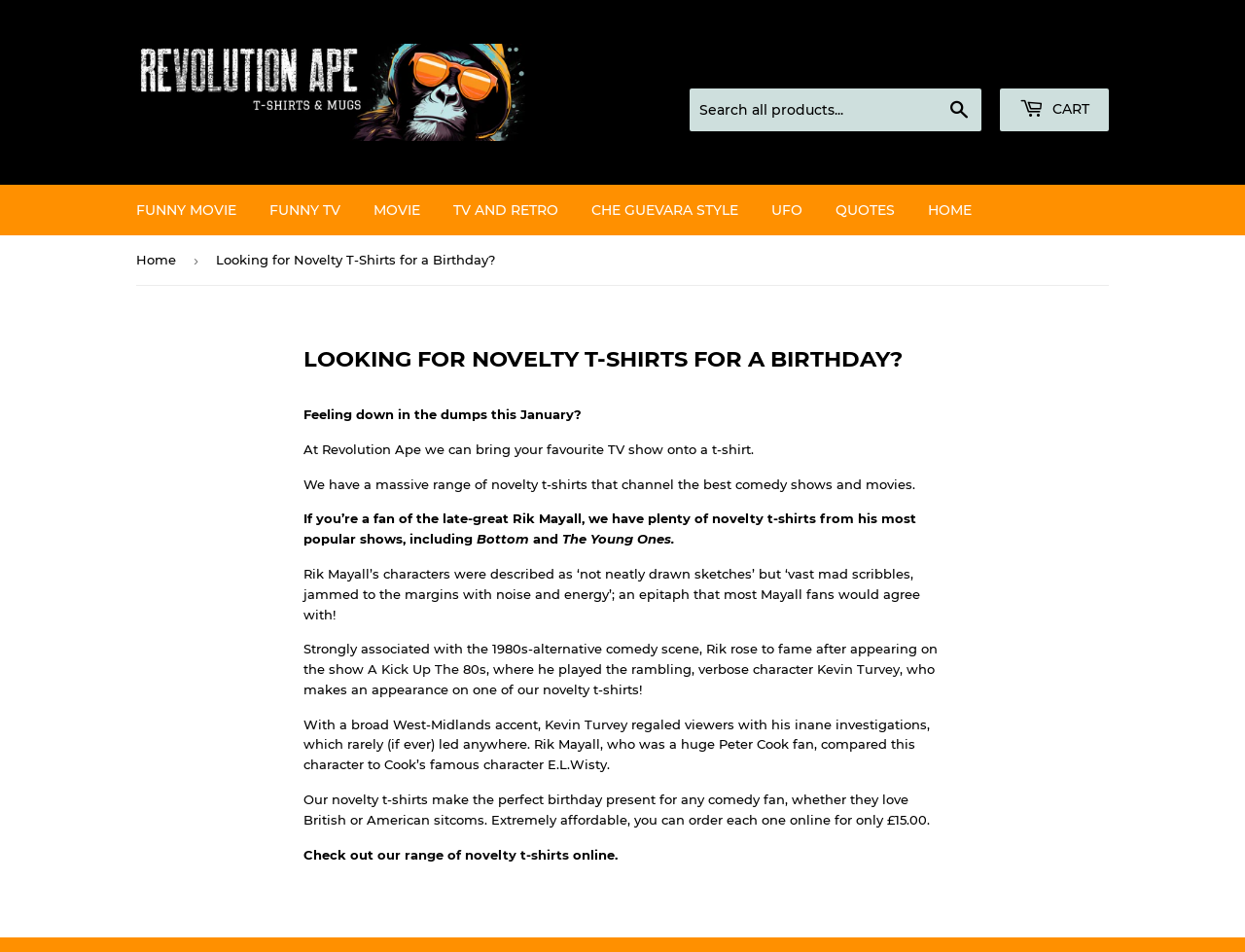Extract the bounding box coordinates for the described element: "Create an Account". The coordinates should be represented as four float numbers between 0 and 1: [left, top, right, bottom].

[0.805, 0.06, 0.891, 0.075]